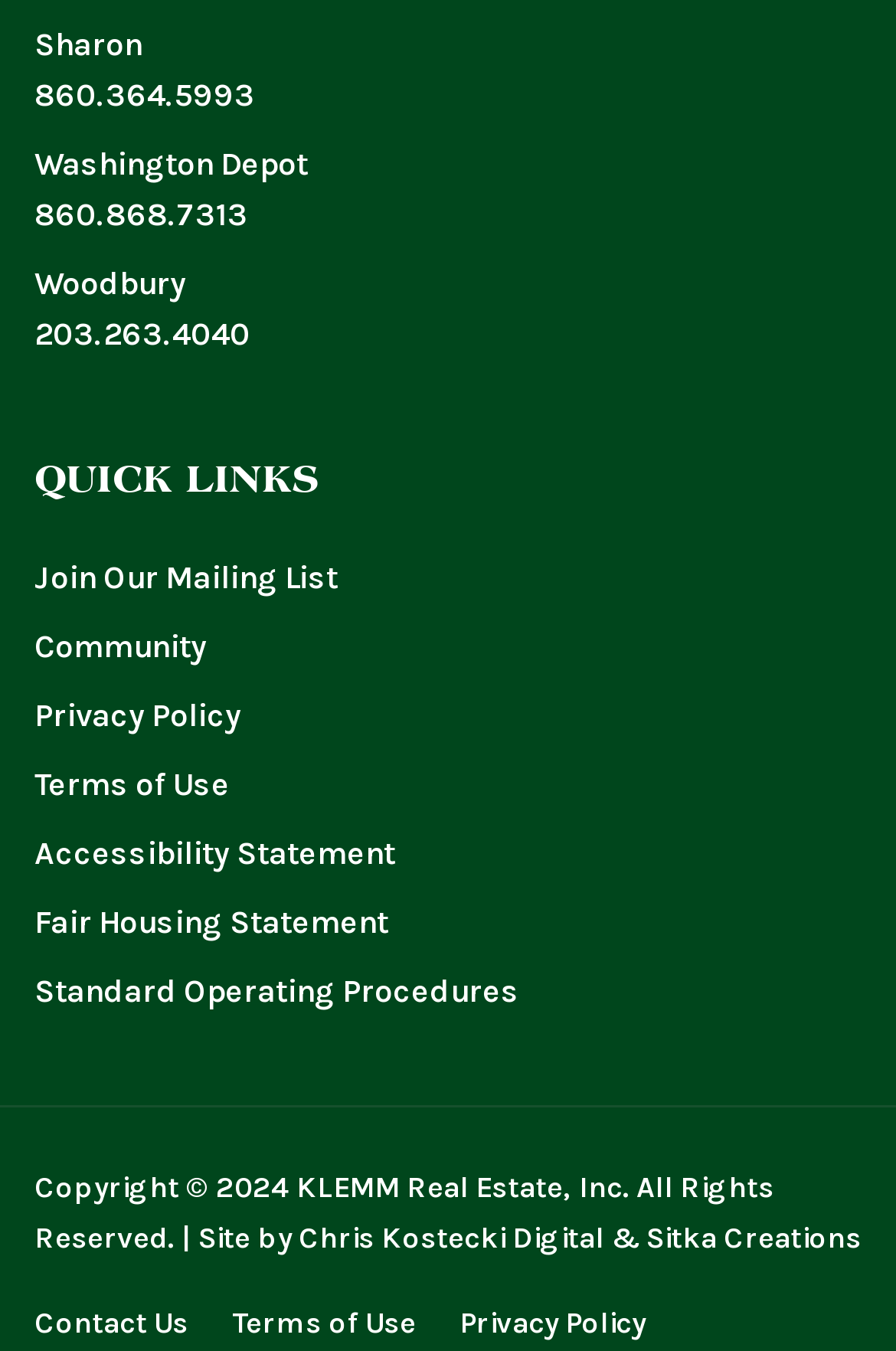Provide a brief response using a word or short phrase to this question:
What is the copyright year of the website?

2024